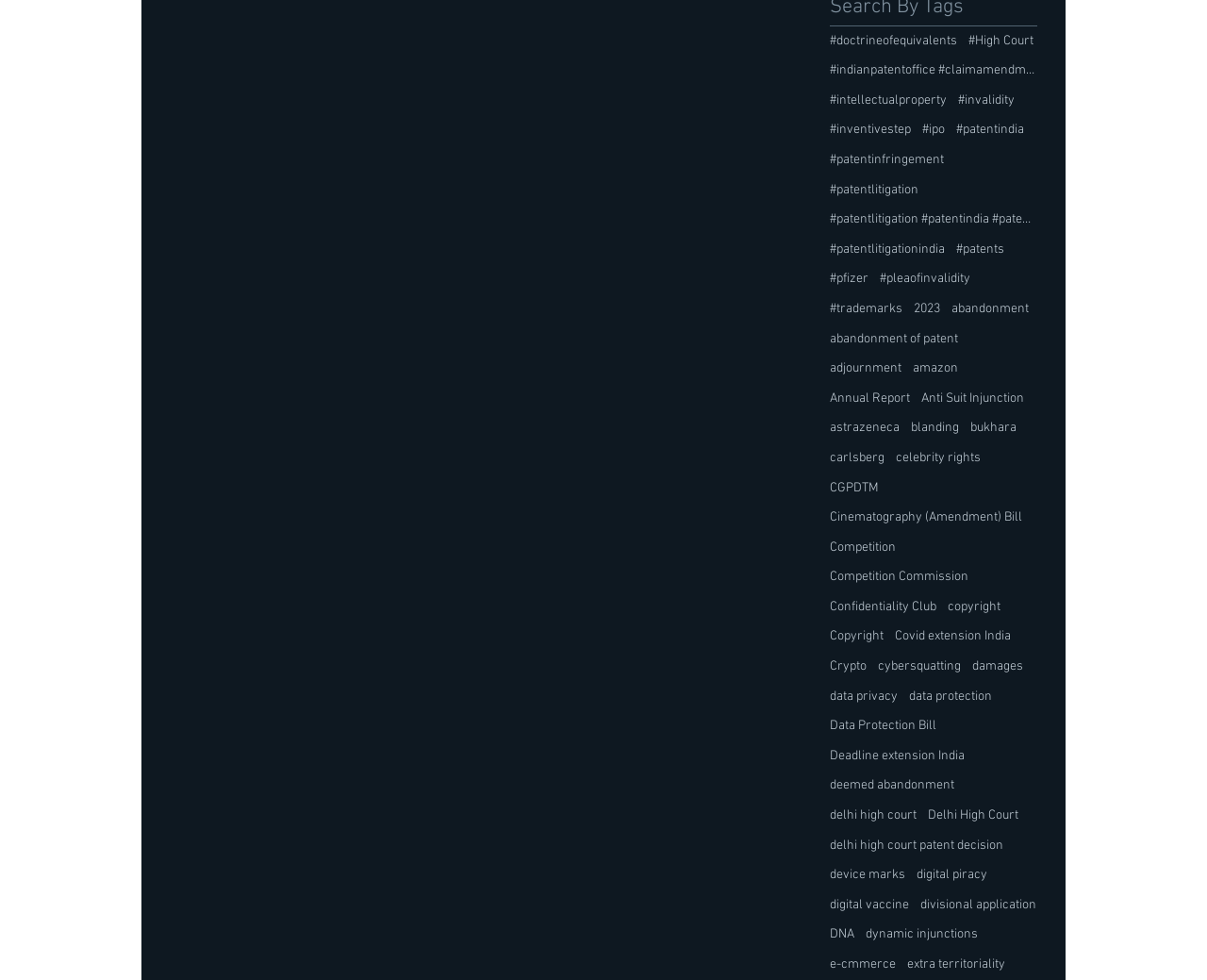Identify the bounding box coordinates for the UI element mentioned here: "delhi high court". Provide the coordinates as four float values between 0 and 1, i.e., [left, top, right, bottom].

[0.688, 0.823, 0.759, 0.842]